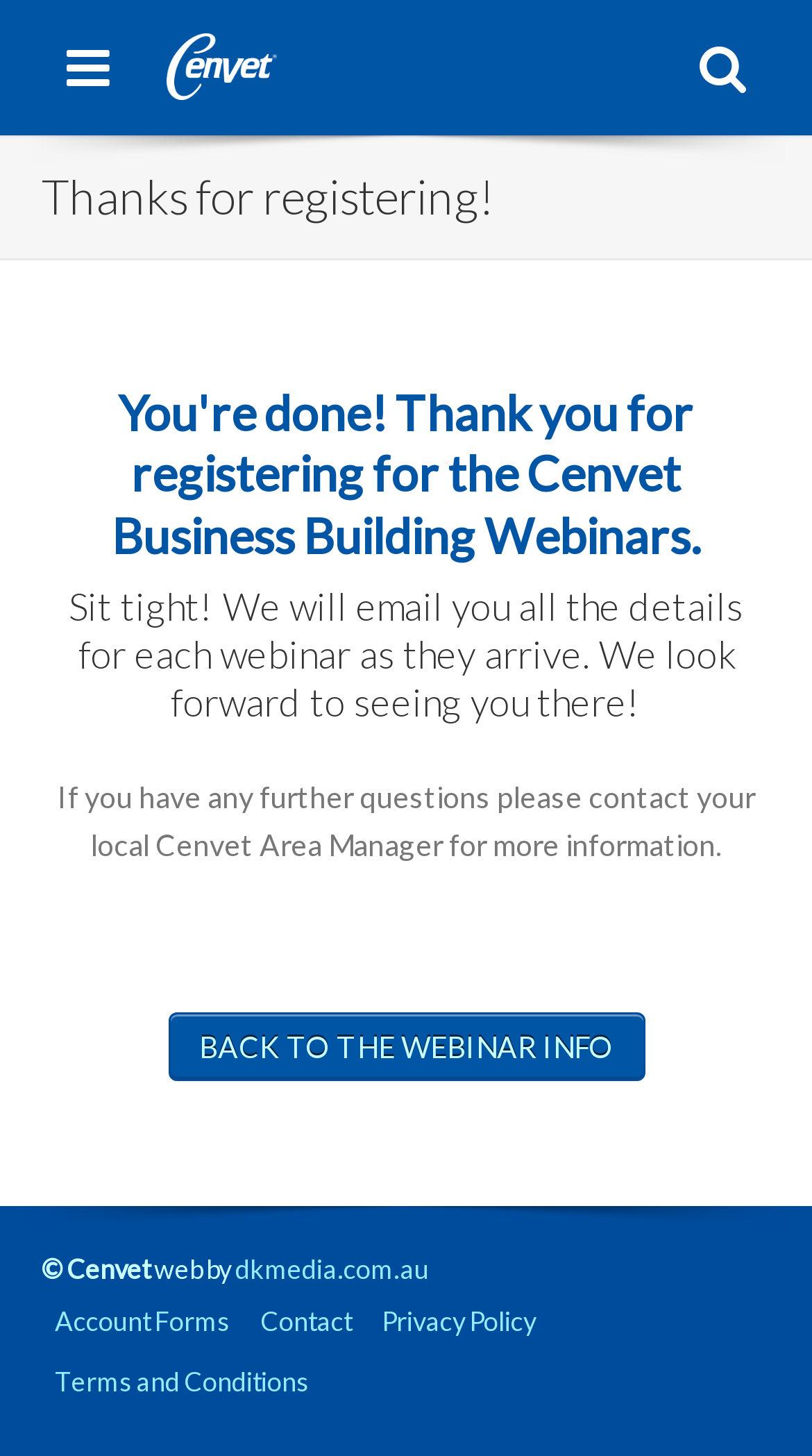Offer a meticulous caption that includes all visible features of the webpage.

Here is the detailed description of the webpage:

The webpage has a prominent Cenvet logo at the top left corner. To the right of the logo, there are two links: "n Menu" and "< Search". Below these links, there is a heading that reads "Thanks for registering!". 

The main content of the webpage is divided into an article section, which takes up most of the page. At the top of this section, there is a heading that says "You're done! Thank you for registering for the Cenvet Business Building Webinars." Below this, there is another heading that reads "Sit tight! We will email you all the details for each webinar as they arrive. We look forward to seeing you there!". 

Further down, there is a paragraph of text that says "If you have any further questions please contact your local Cenvet Area Manager for more information." Below this, there is a link that reads "BACK TO THE WEBINAR INFO". 

At the bottom of the page, there is a footer section that contains several links and text. There is a copyright notice that reads "© Cenvet", followed by the text "web by" and a link to "dkmedia.com.au". To the right of these, there are four links: "Account Forms", "Contact", "Privacy Policy", and "Terms and Conditions".